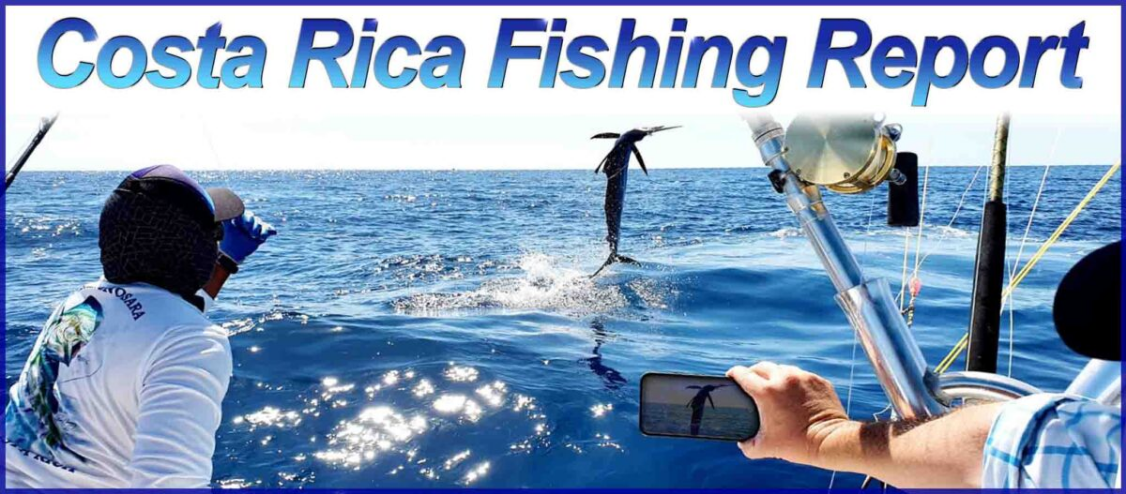Outline with detail what the image portrays.

The image captures an exhilarating moment from a fishing trip off the coast of Costa Rica, showcasing the thrill of sport fishing. The scene features two anglers, one intently watching the action as a majestic marlin leaps out of the water, a breathtaking sight that signifies a successful catch. The fisherman in the foreground is holding a smartphone, likely documenting this exciting moment to share with friends or on social media. In the background, the deep blue ocean sparkles under the bright sun, enhancing the vibrant atmosphere of the fishing adventure. Boldly superimposed at the top, the words "Costa Rica Fishing Report" highlight the experience, connecting it to the ongoing updates from FishingNosara, known for its outstanding fishing reports and adventures.